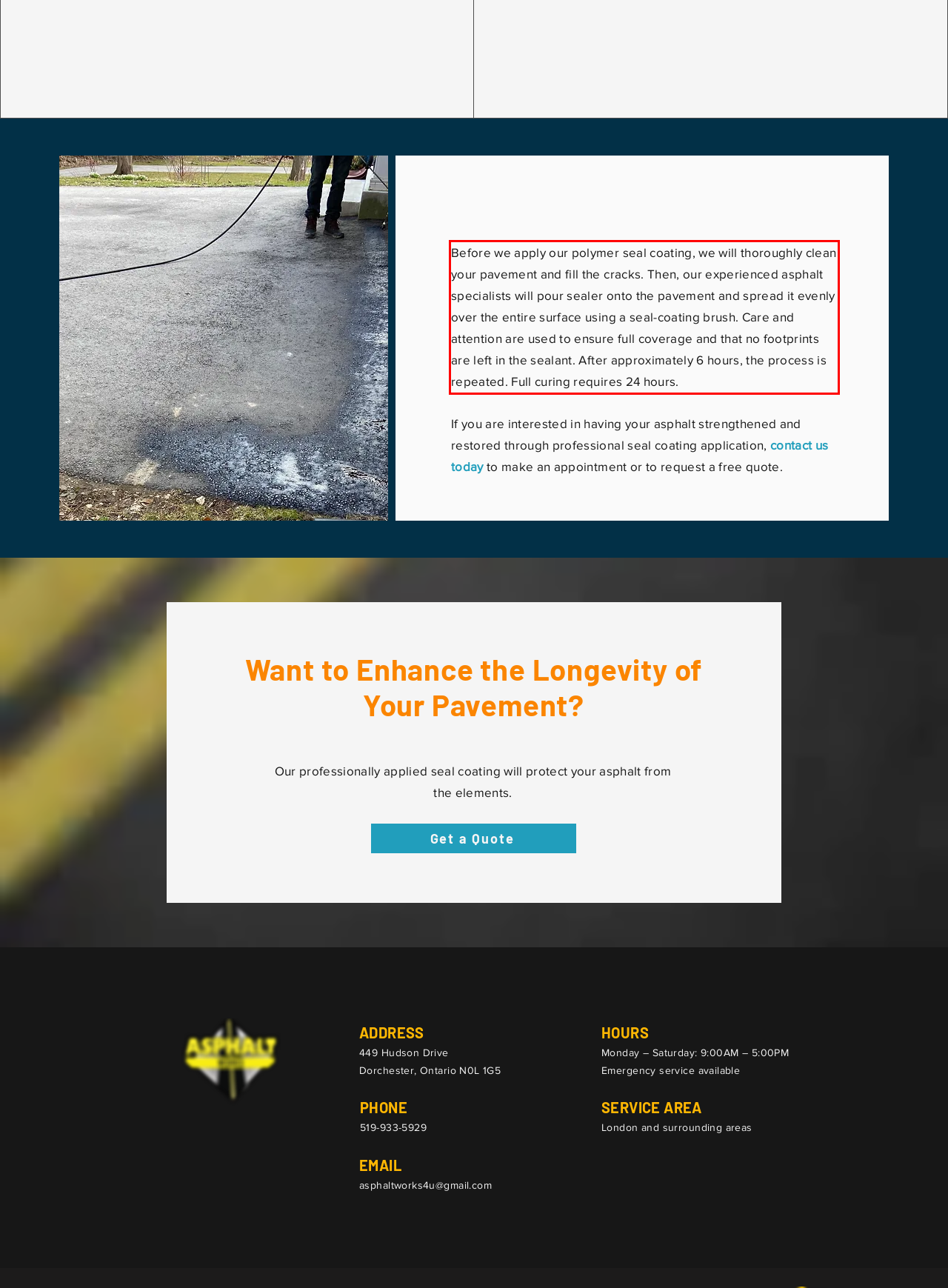You have a webpage screenshot with a red rectangle surrounding a UI element. Extract the text content from within this red bounding box.

Before we apply our polymer seal coating, we will thoroughly clean your pavement and fill the cracks. Then, our experienced asphalt specialists will pour sealer onto the pavement and spread it evenly over the entire surface using a seal-coating brush. Care and attention are used to ensure full coverage and that no footprints are left in the sealant. After approximately 6 hours, the process is repeated. Full curing requires 24 hours.